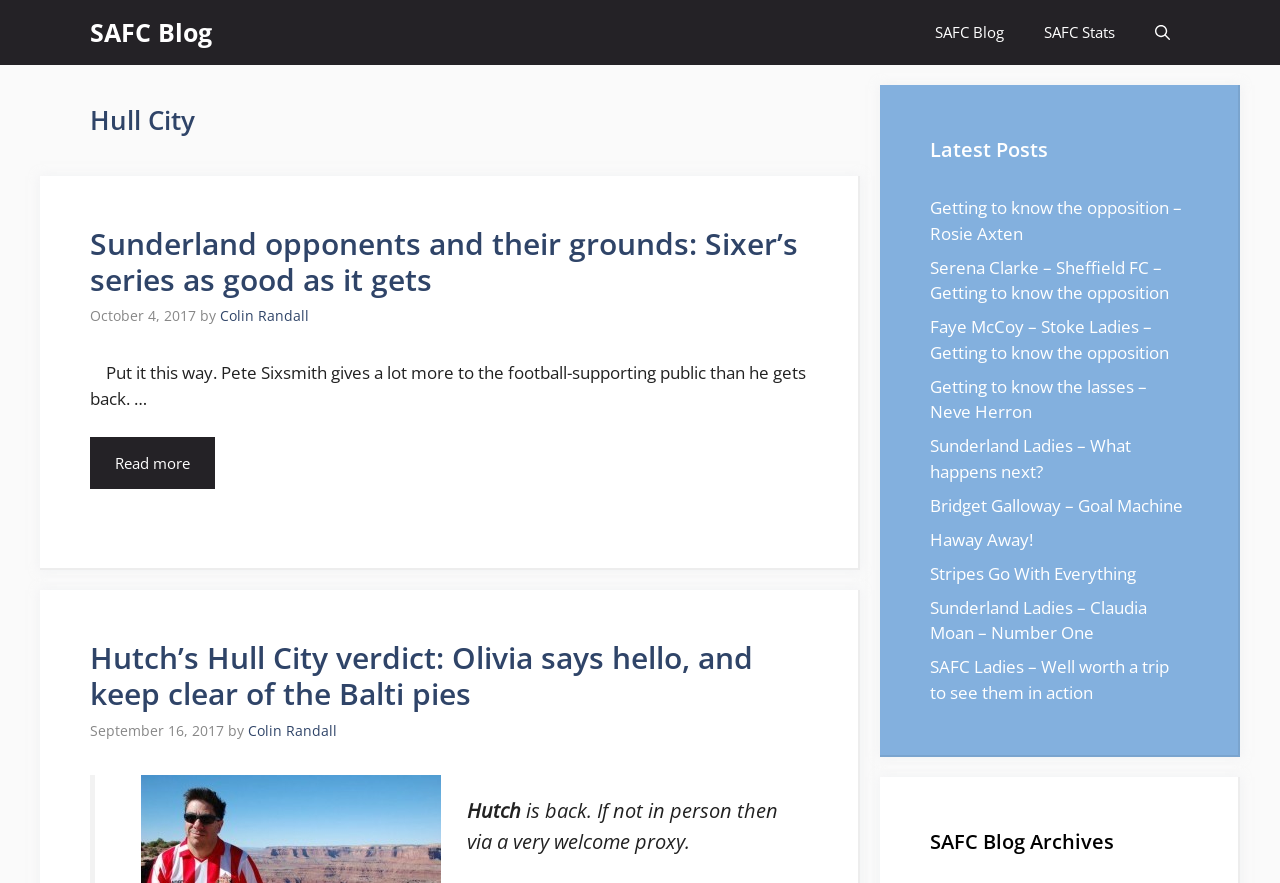How many links are there in the 'Latest Posts' section?
Use the screenshot to answer the question with a single word or phrase.

9